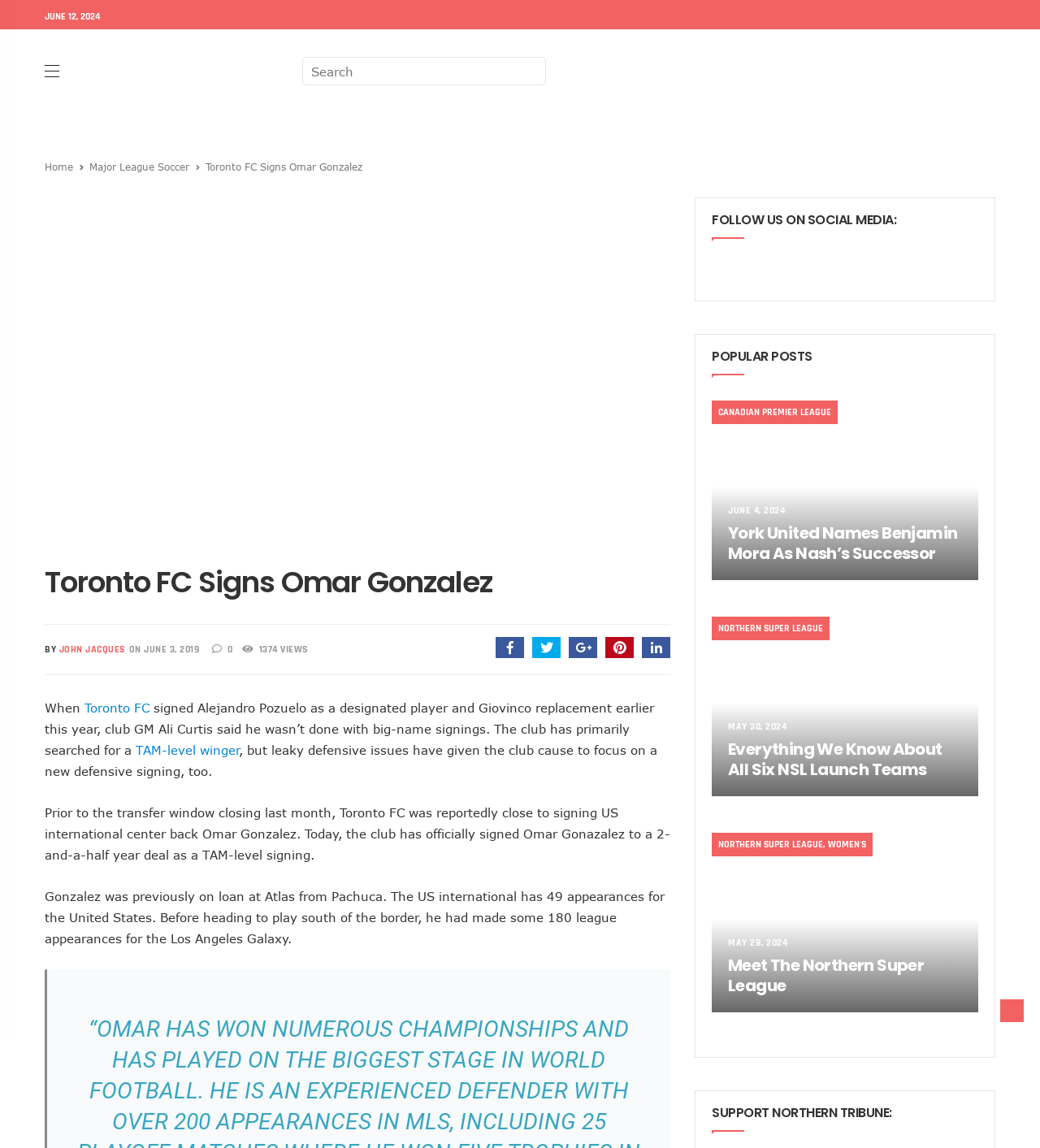How many years is Omar Gonzalez's deal with Toronto FC? Using the information from the screenshot, answer with a single word or phrase.

2-and-a-half